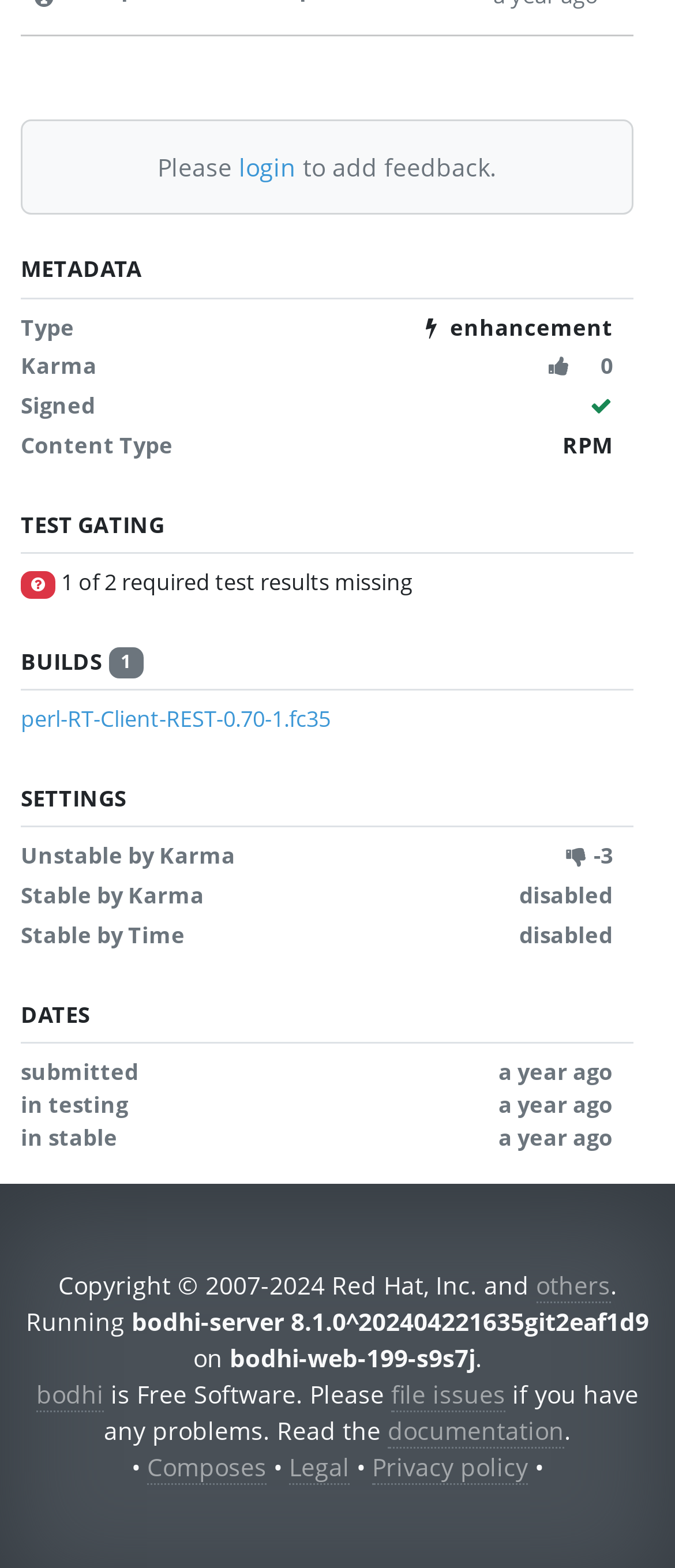Please identify the bounding box coordinates of the area I need to click to accomplish the following instruction: "view builds".

[0.031, 0.413, 0.151, 0.432]